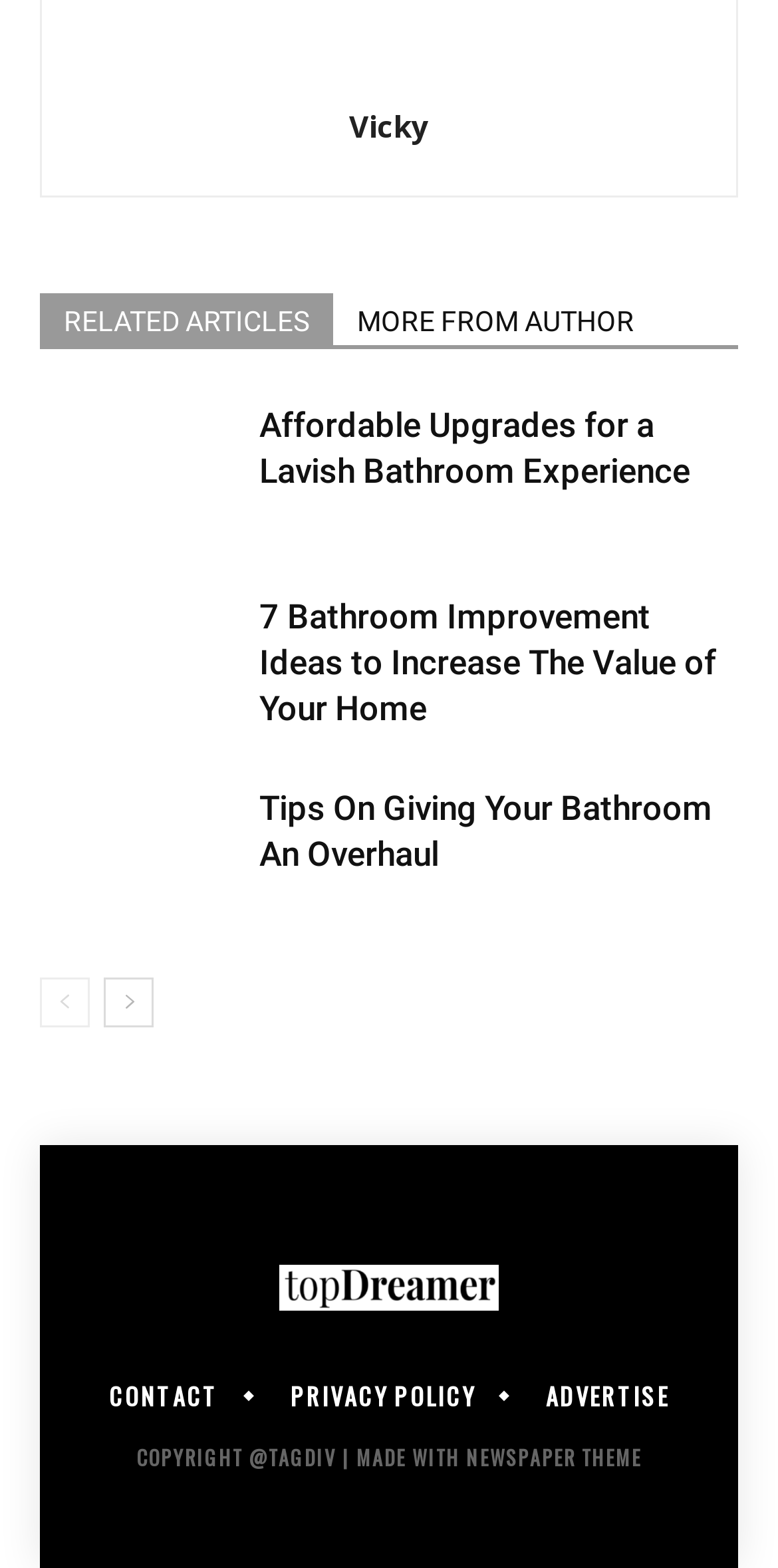Please provide a one-word or short phrase answer to the question:
How many navigation links are at the bottom of the page?

3